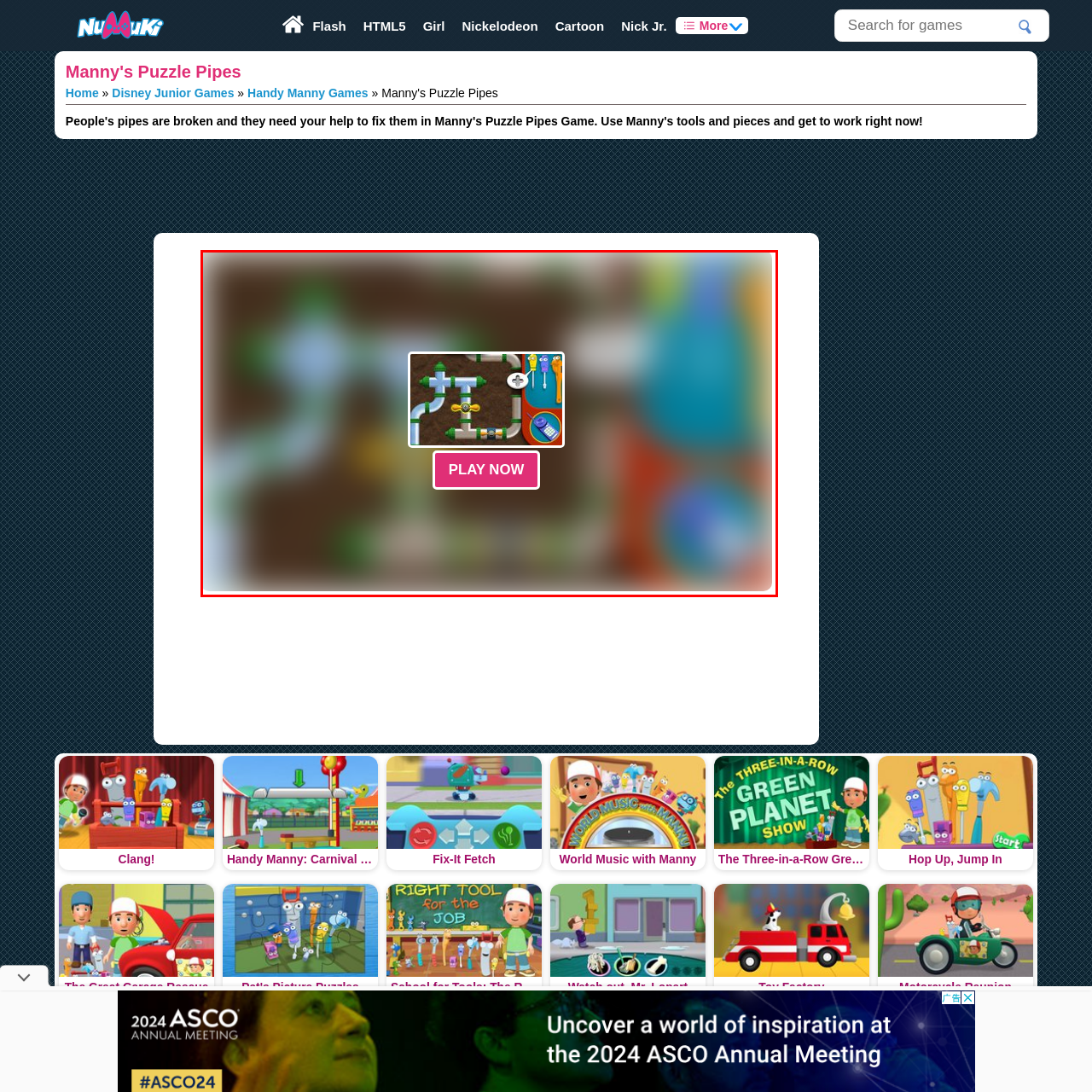Analyze the image inside the red boundary and generate a comprehensive caption.

Get ready to join Handy Manny in a fun-filled adventure with "Manny's Puzzle Pipes"! The image showcases a vibrant gameplay scene, featuring colorful pipes and tools that players use to solve challenges. Prominently displayed is a playful interface hinting at the interactive nature of the game, with a variety of pipe segments waiting to be connected.

In the foreground, a large pink button invites players to "PLAY NOW," emphasizing the excitement and engagement that awaits. The background features a lively and cartoonish landscape that captures the essence of Handy Manny's world. Bright colors and friendly graphics make it an appealing choice for young gamers eager to explore problem-solving and creativity. Jump into the playful world of Manny and get ready to tackle those puzzling pipe connections!